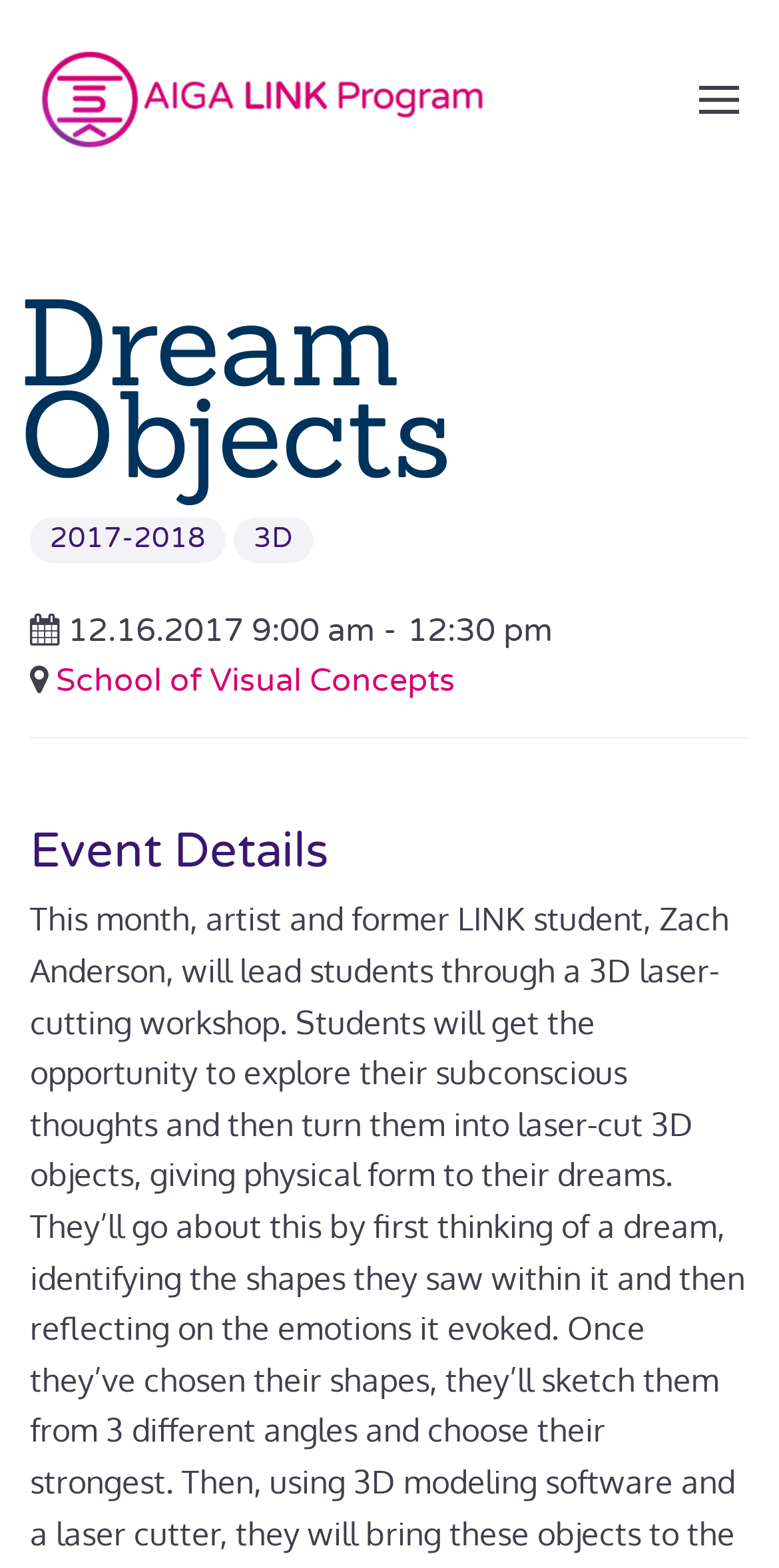What is the theme of the event?
Based on the image, provide your answer in one word or phrase.

Dream Objects